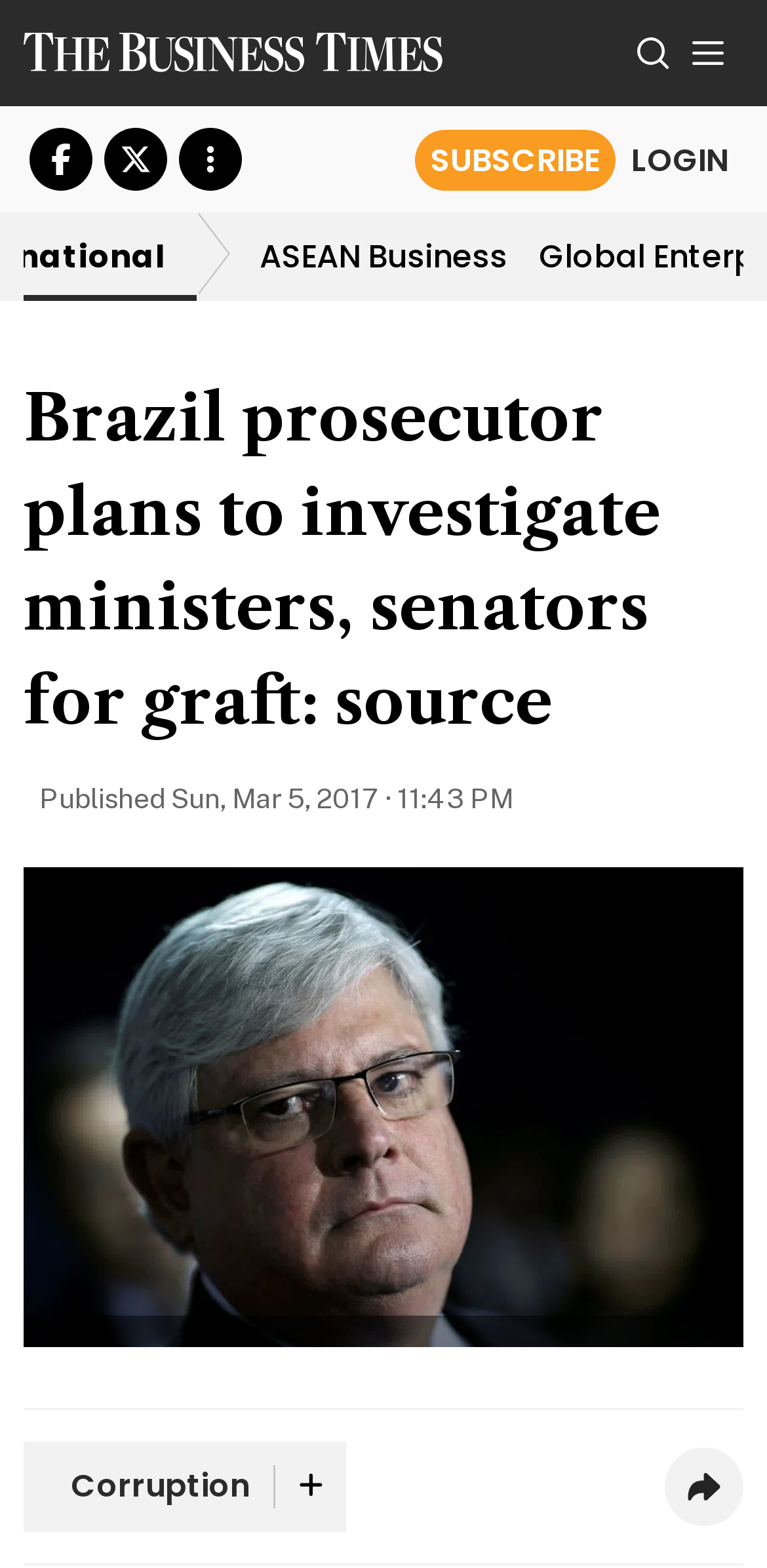Extract the bounding box coordinates of the UI element described by: "View more". The coordinates should include four float numbers ranging from 0 to 1, e.g., [left, top, right, bottom].

[0.233, 0.082, 0.315, 0.122]